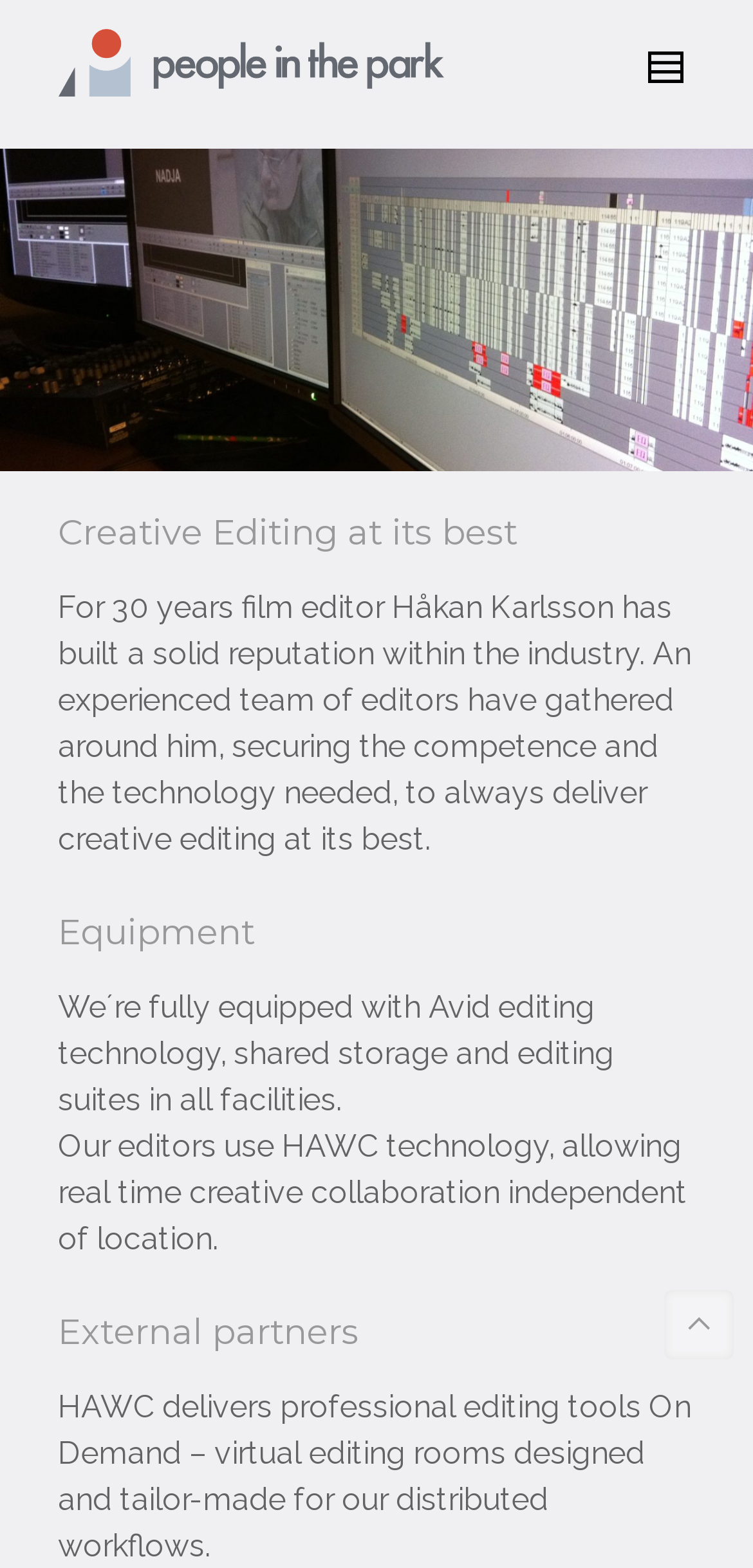What is the experience of the film editor?
Give a single word or phrase answer based on the content of the image.

30 years